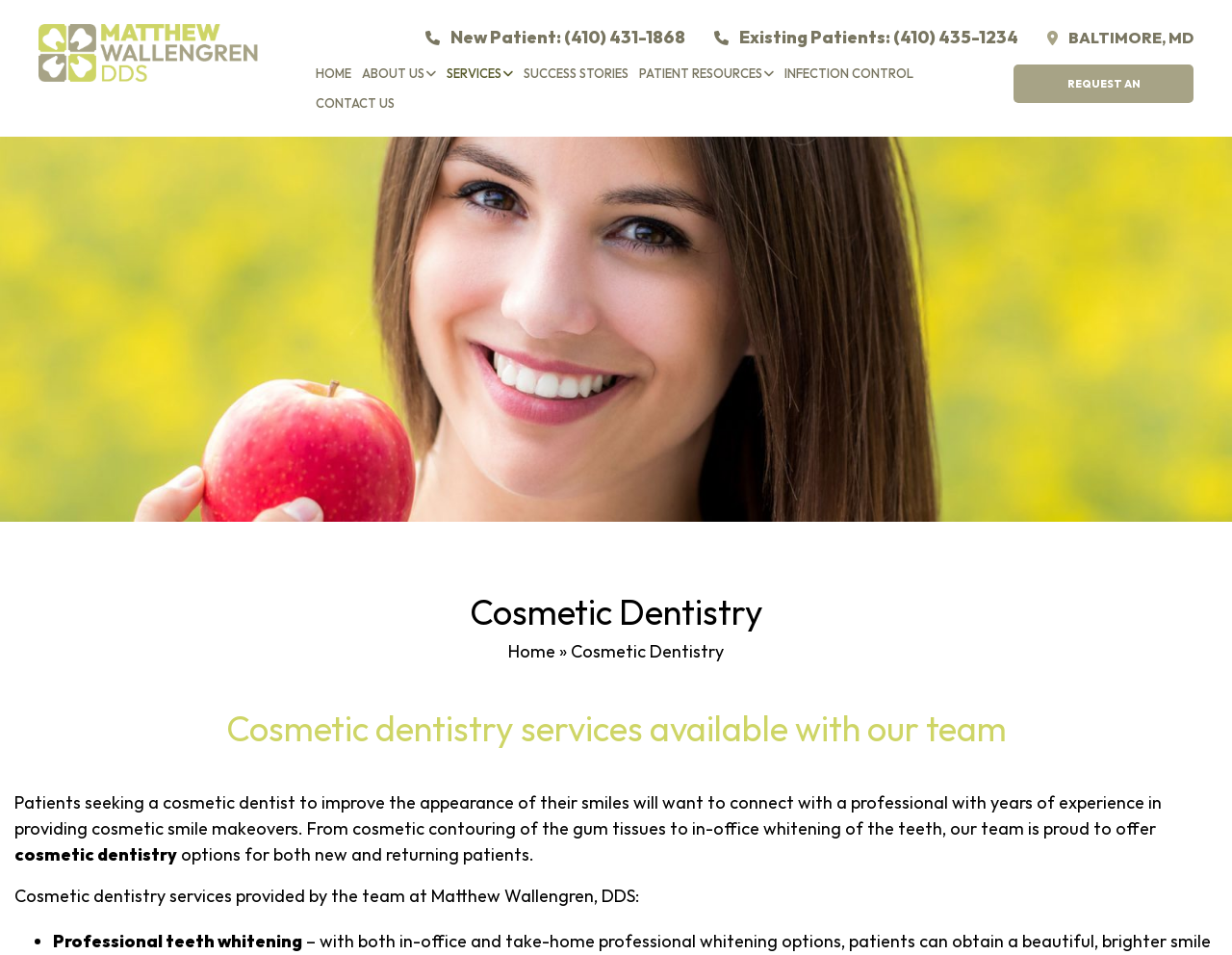Find the bounding box coordinates for the HTML element described in this sentence: "Dental Bridges". Provide the coordinates as four float numbers between 0 and 1, in the format [left, top, right, bottom].

[0.0, 0.206, 0.344, 0.256]